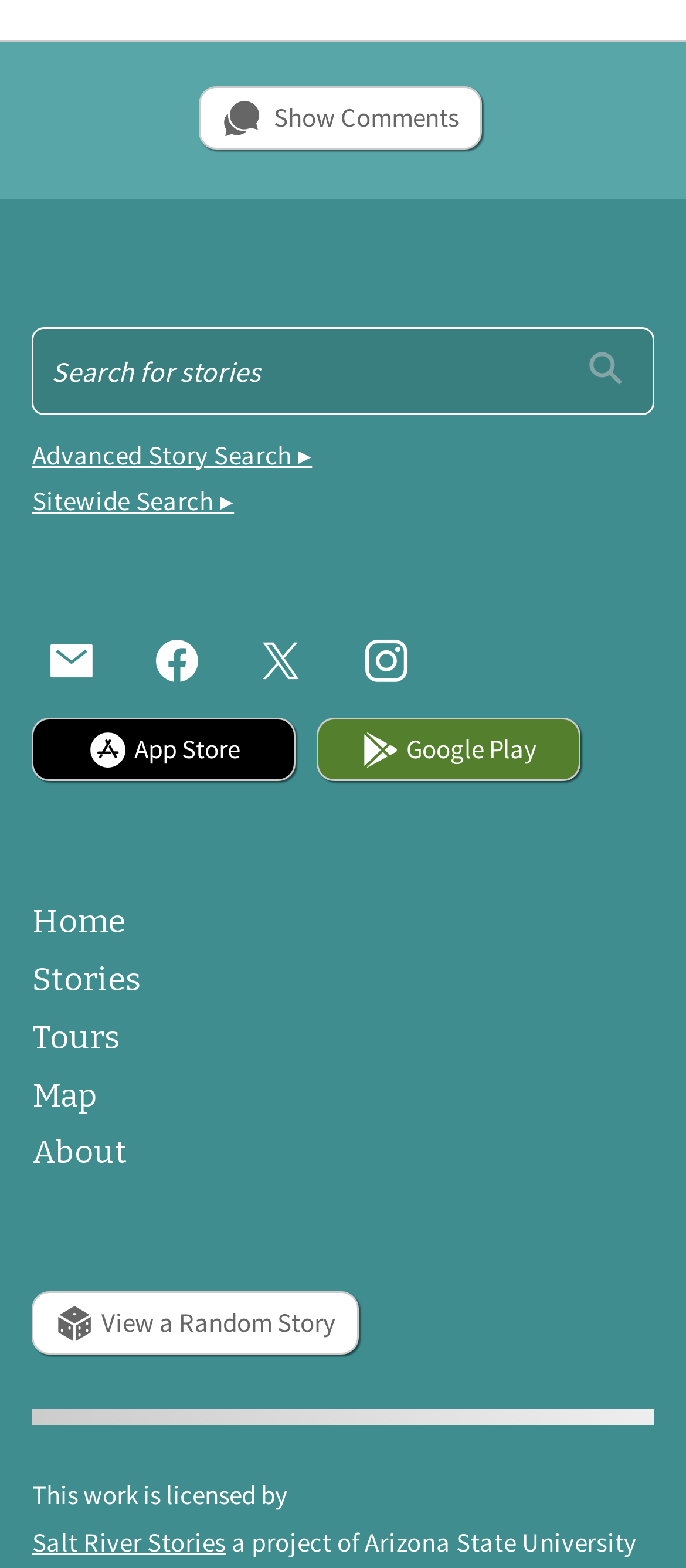Please predict the bounding box coordinates of the element's region where a click is necessary to complete the following instruction: "View a random story". The coordinates should be represented by four float numbers between 0 and 1, i.e., [left, top, right, bottom].

[0.047, 0.823, 0.522, 0.864]